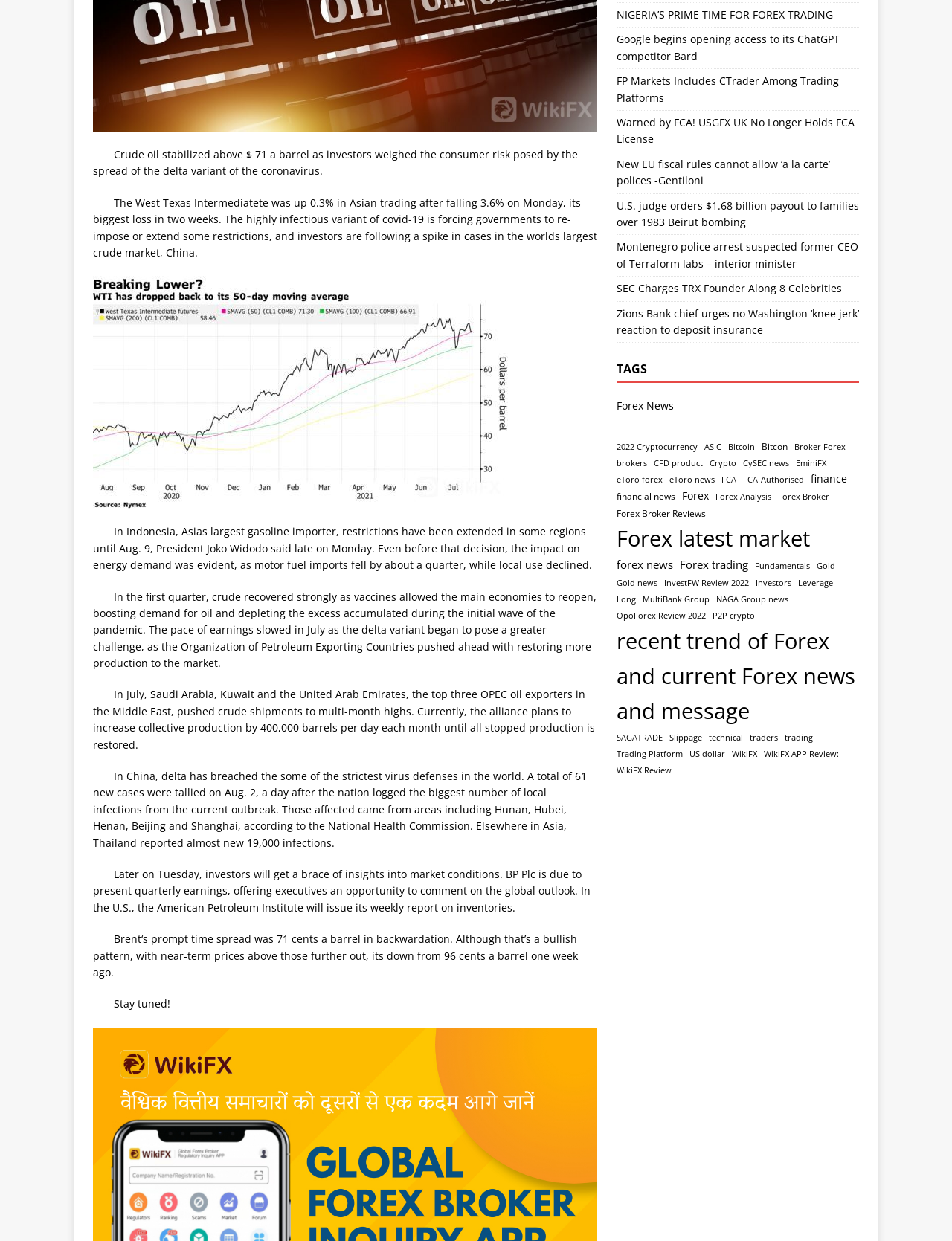Extract the bounding box coordinates for the described element: "CFD product". The coordinates should be represented as four float numbers between 0 and 1: [left, top, right, bottom].

[0.687, 0.368, 0.738, 0.379]